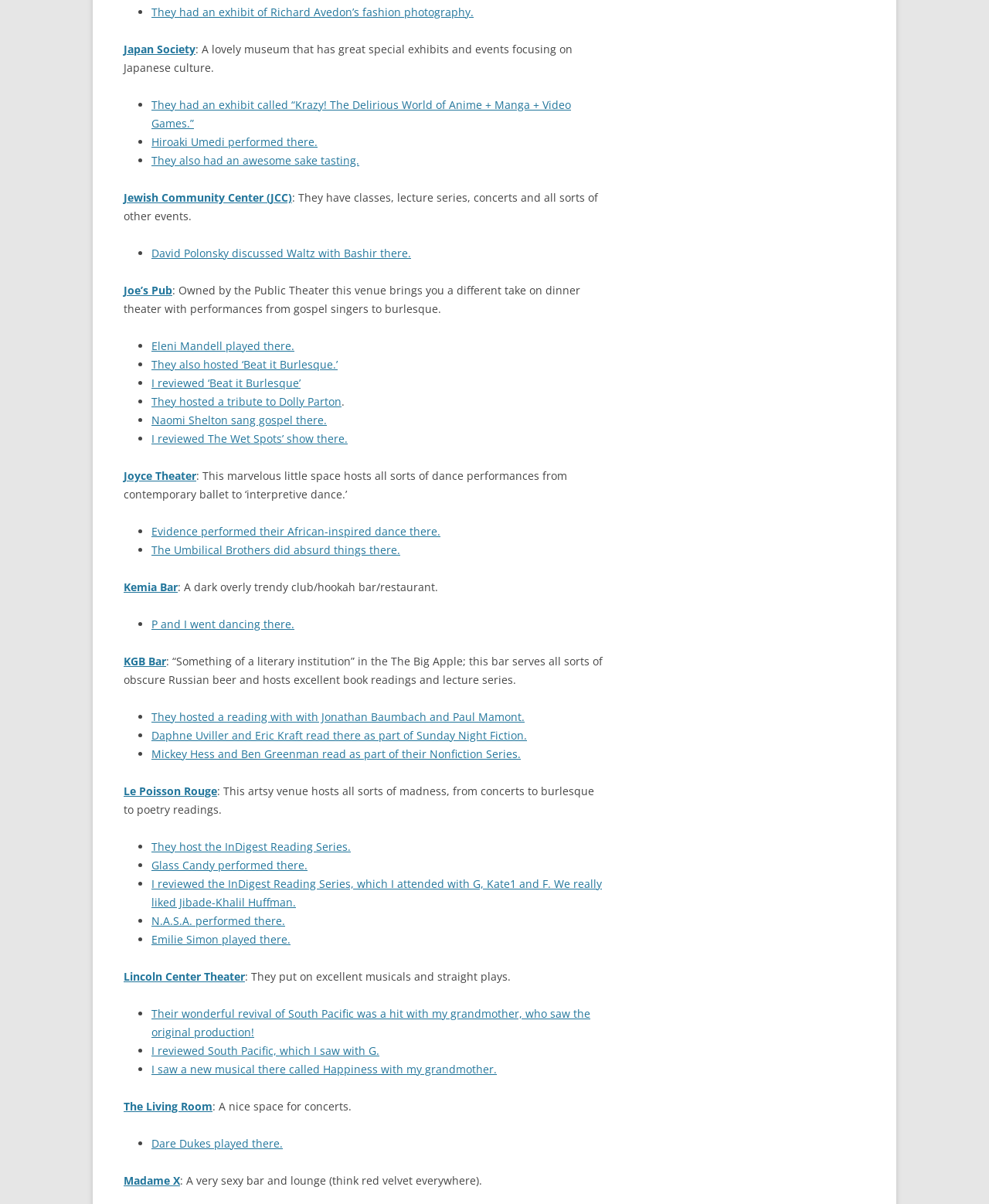Determine the bounding box coordinates for the element that should be clicked to follow this instruction: "Learn more about Lincoln Center Theater". The coordinates should be given as four float numbers between 0 and 1, in the format [left, top, right, bottom].

[0.125, 0.805, 0.248, 0.817]